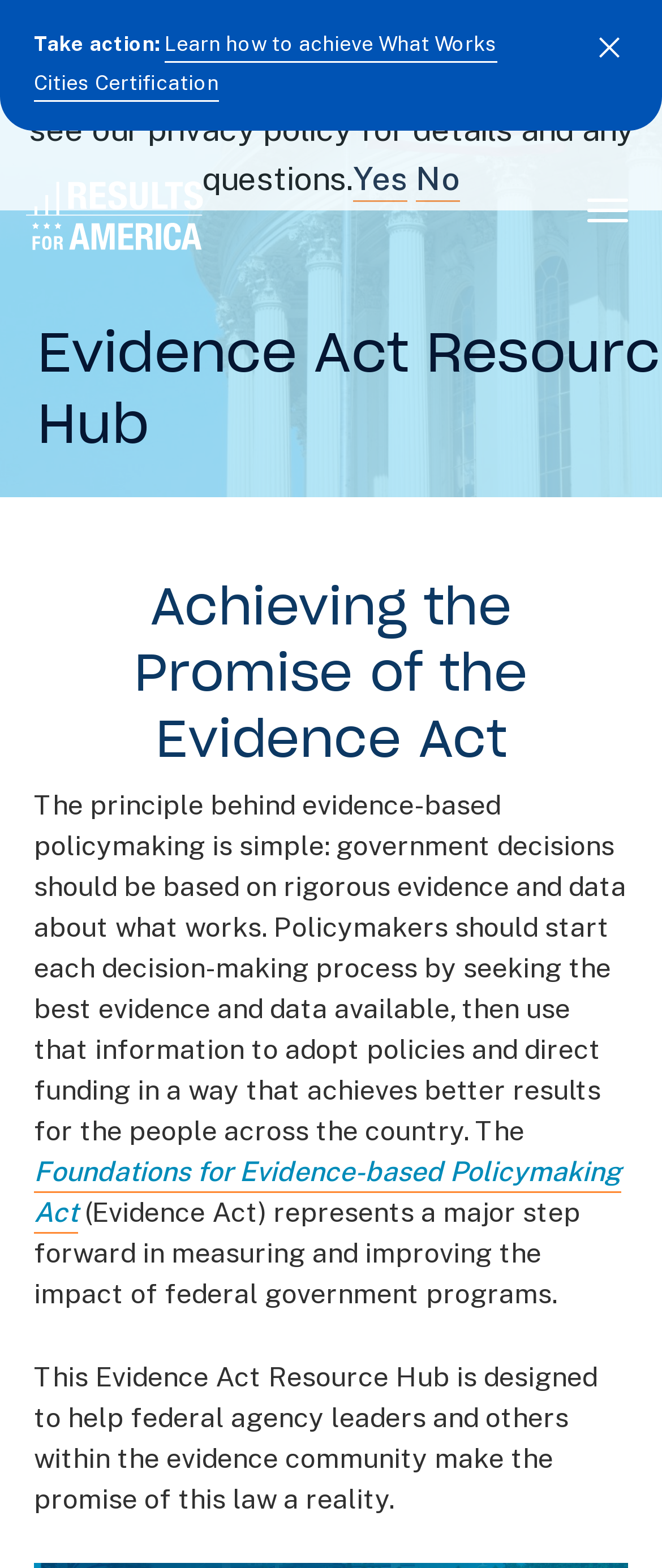Extract the text of the main heading from the webpage.

Evidence Act Resource Hub